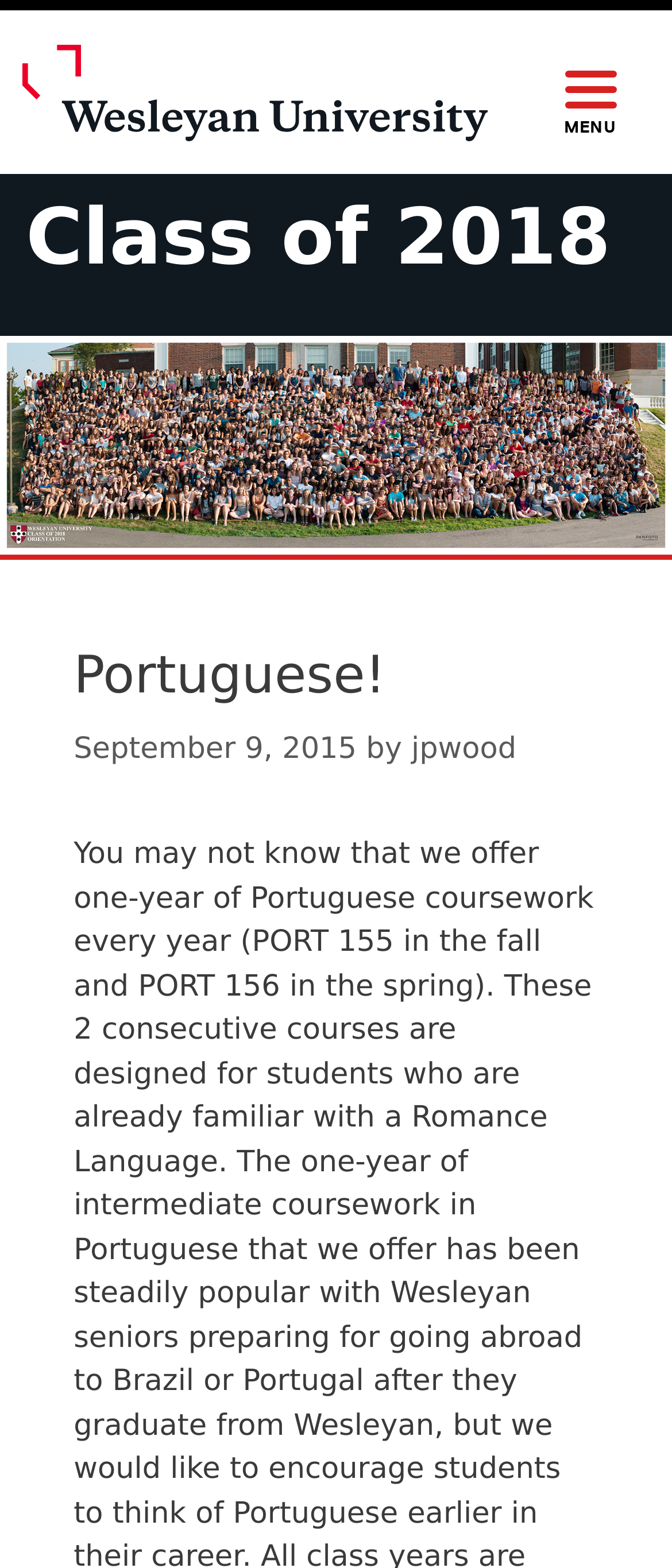Produce a meticulous description of the webpage.

The webpage is about the Class of 2018, specifically focused on Portuguese. At the top, there is a header section with a link to Wesleyan University, accompanied by an image of the university's logo. Next to it, there is a button to open the main menu, which is currently not expanded. The button has a label "MENU".

Below the header section, there is a banner that spans the entire width of the page, with a link to the Class of 2018 in the middle. This link is also accompanied by an image related to the Class of 2018.

Underneath the banner, there is a content section with a heading that reads "Portuguese!". This section also contains a timestamp, "September 9, 2015", and a byline that credits "jpwood". The content section is positioned in the middle of the page, with some empty space on either side.